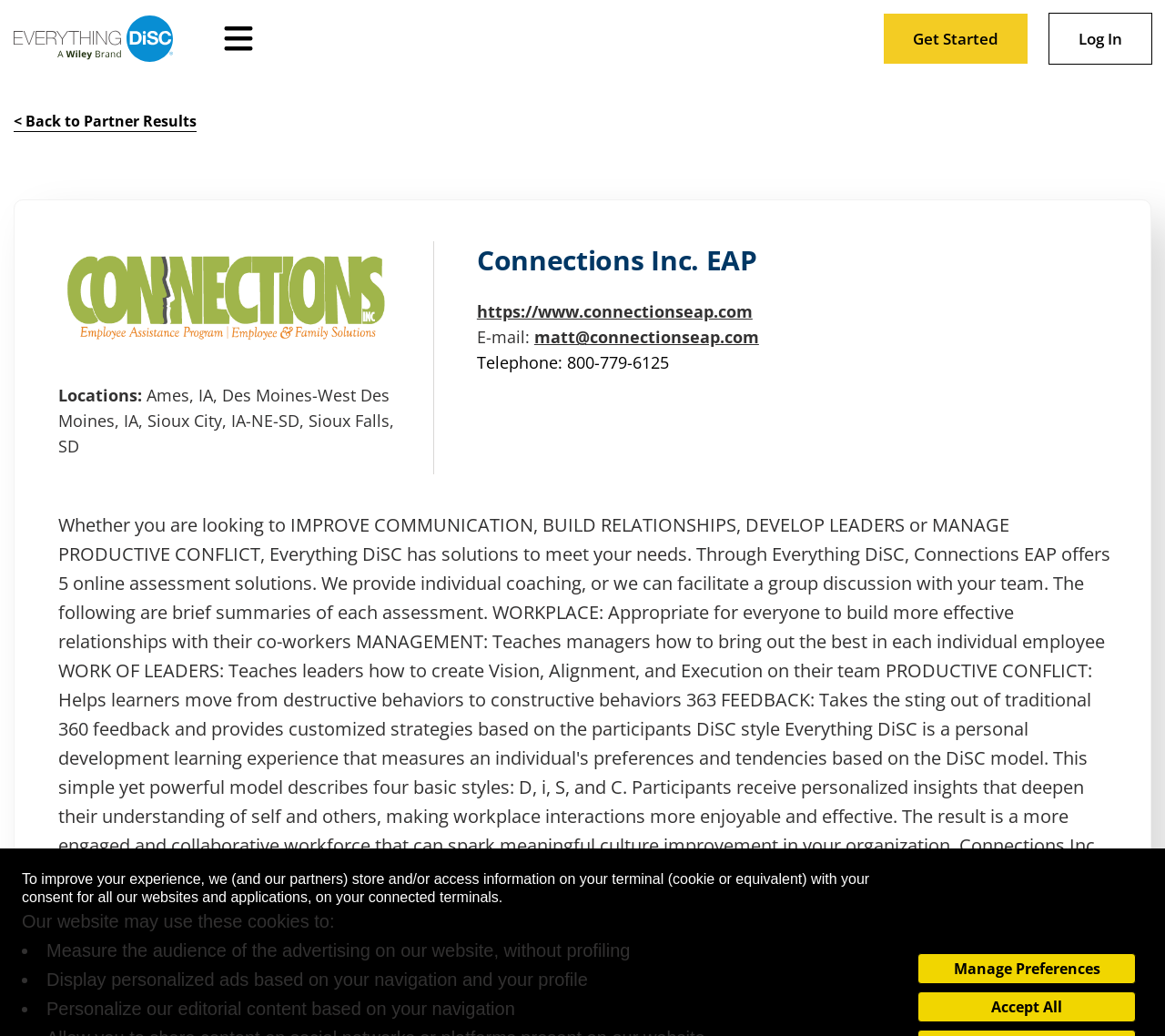Highlight the bounding box of the UI element that corresponds to this description: "Executive Order 12958, as amended".

None